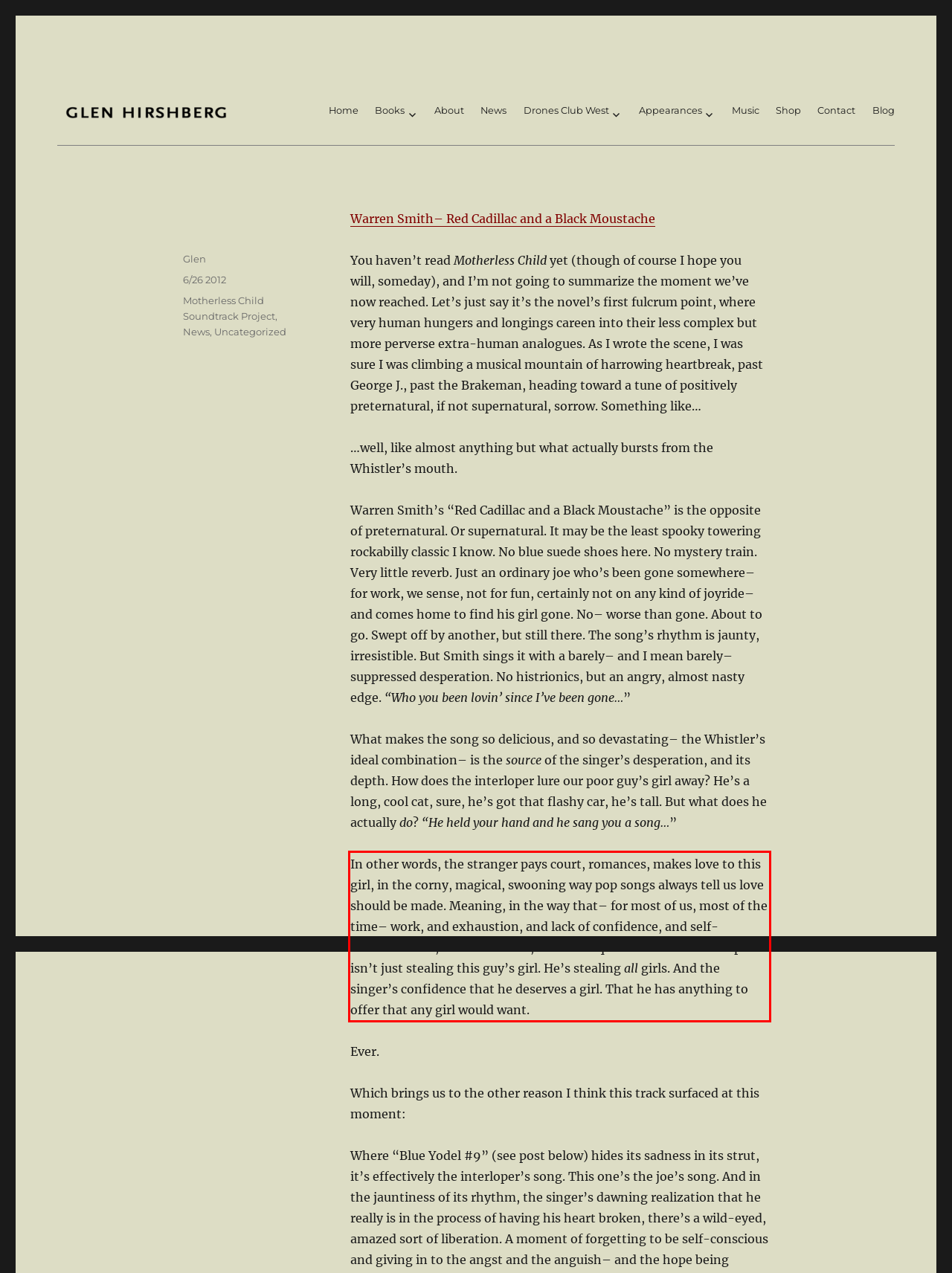Analyze the screenshot of the webpage that features a red bounding box and recognize the text content enclosed within this red bounding box.

In other words, the stranger pays court, romances, makes love to this girl, in the corny, magical, swooning way pop songs always tell us love should be made. Meaning, in the way that– for most of us, most of the time– work, and exhaustion, and lack of confidence, and self-consciousness, and self-doubt, will never quite allow. The interloper isn’t just stealing this guy’s girl. He’s stealing all girls. And the singer’s confidence that he deserves a girl. That he has anything to offer that any girl would want.